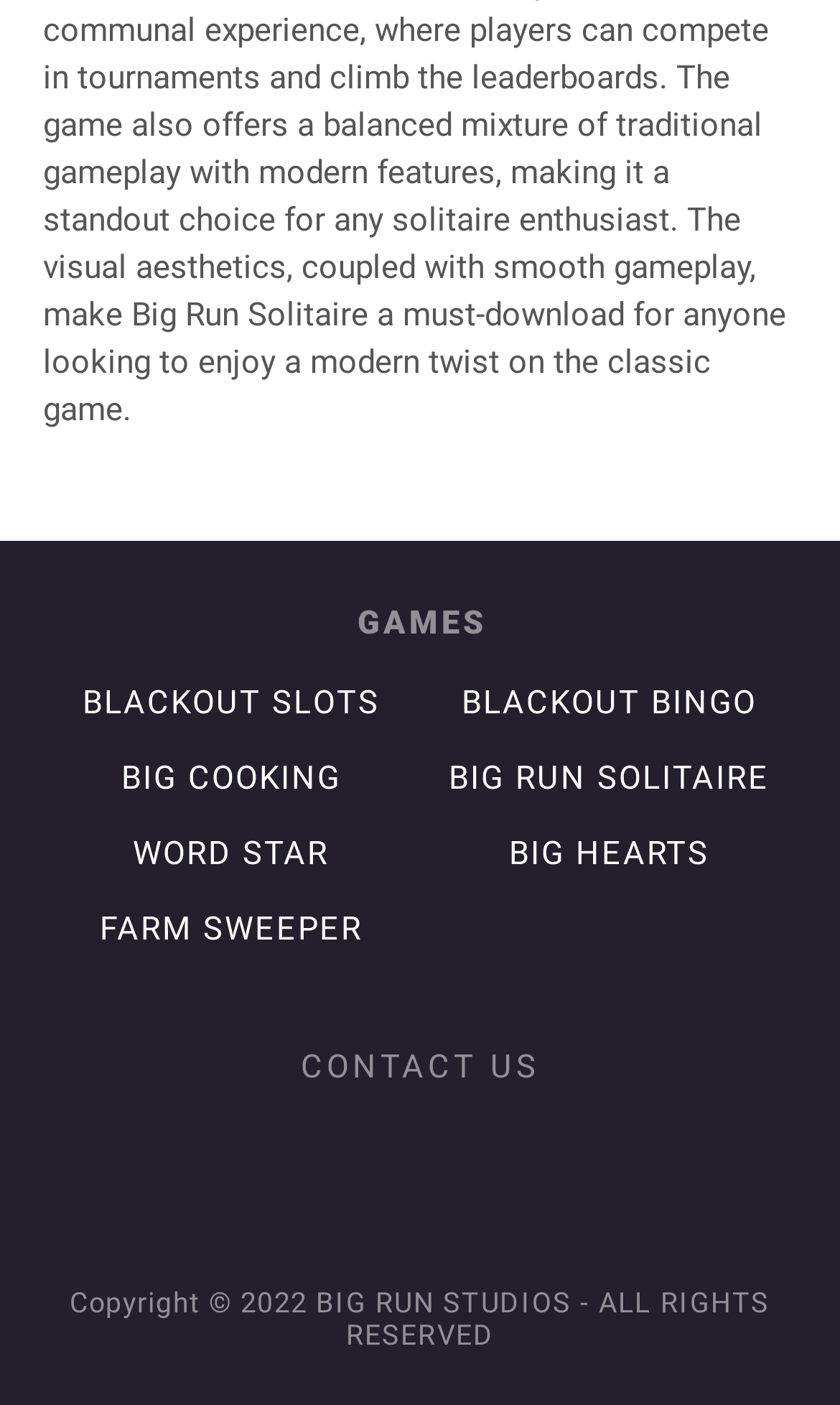Kindly determine the bounding box coordinates for the clickable area to achieve the given instruction: "play WORD STAR".

[0.158, 0.594, 0.392, 0.621]